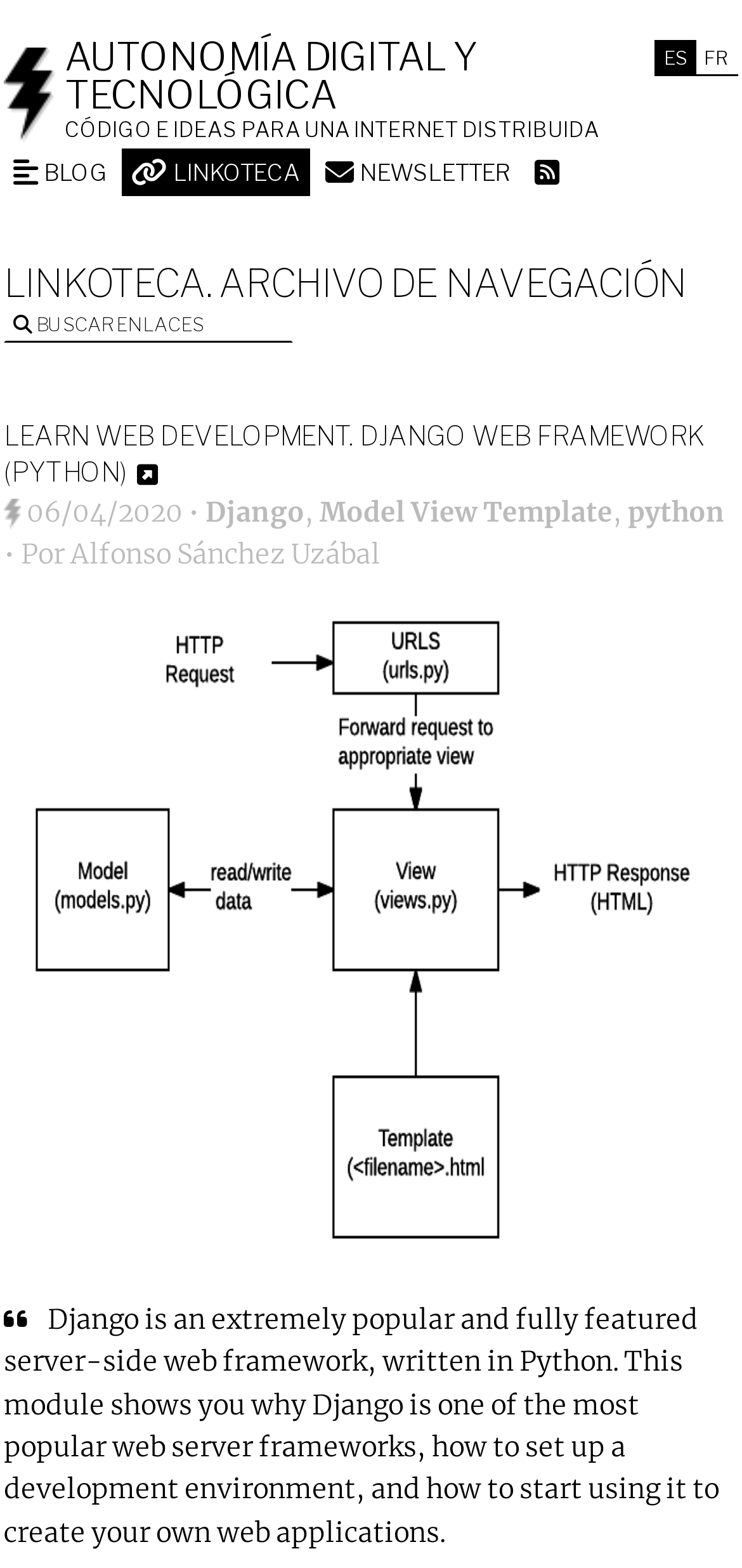Highlight the bounding box coordinates of the region I should click on to meet the following instruction: "Email".

None